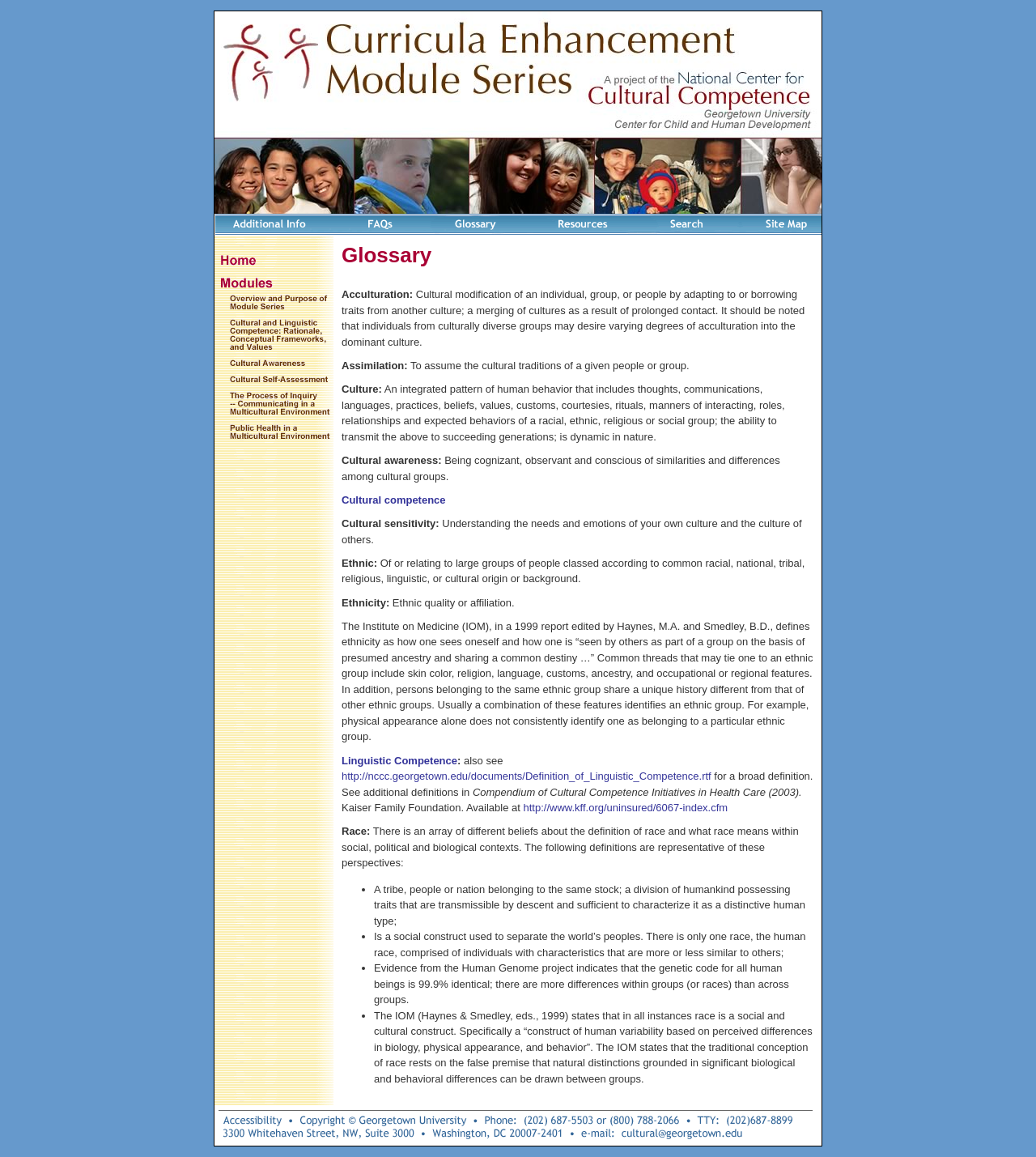Please determine the bounding box coordinates for the UI element described here. Use the format (top-left x, top-left y, bottom-right x, bottom-right y) with values bounded between 0 and 1: http://www.kff.org/uninsured/6067-index.cfm

[0.505, 0.693, 0.702, 0.703]